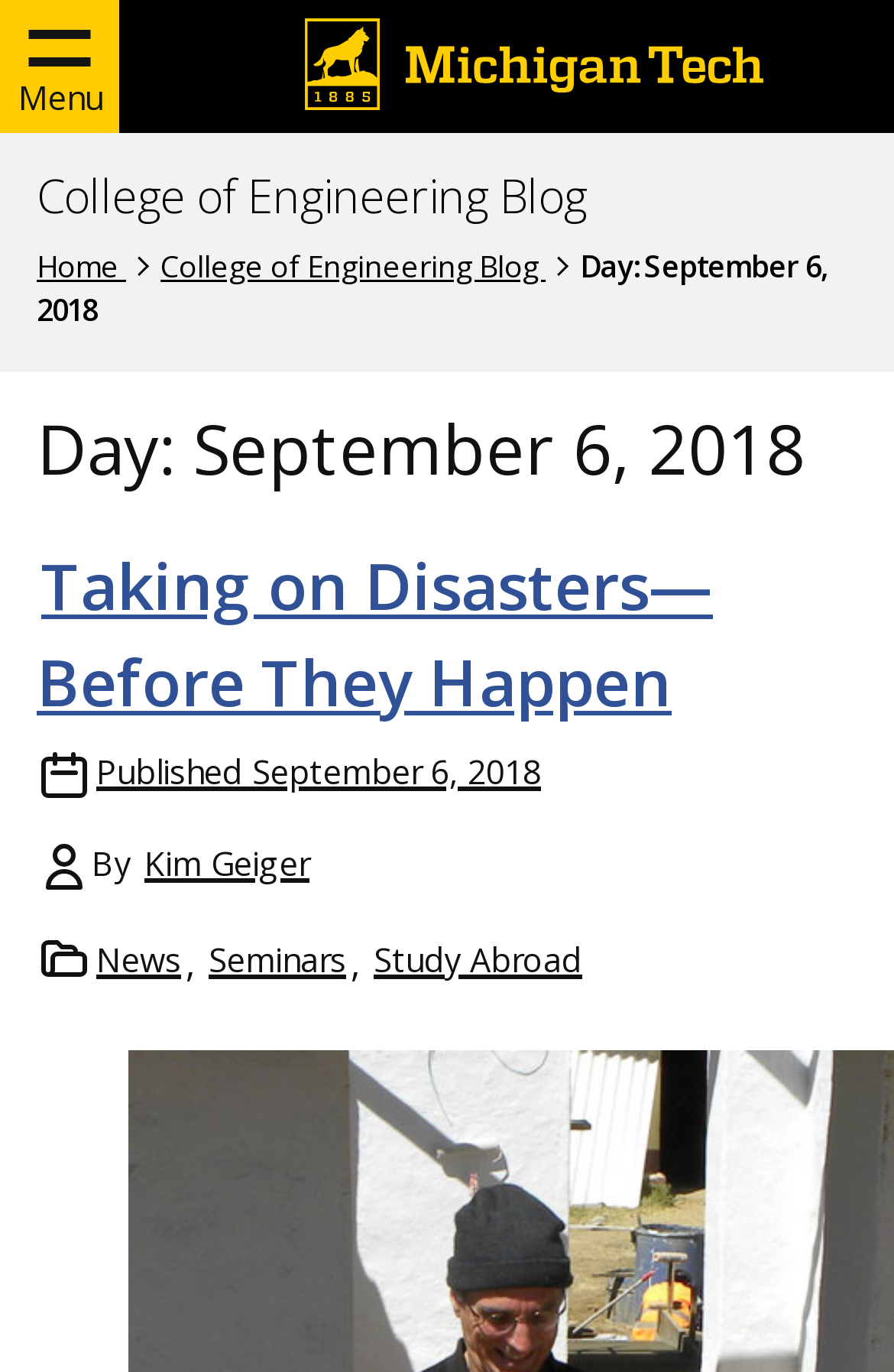Could you specify the bounding box coordinates for the clickable section to complete the following instruction: "View all posts in the 'News' category"?

[0.103, 0.681, 0.208, 0.721]